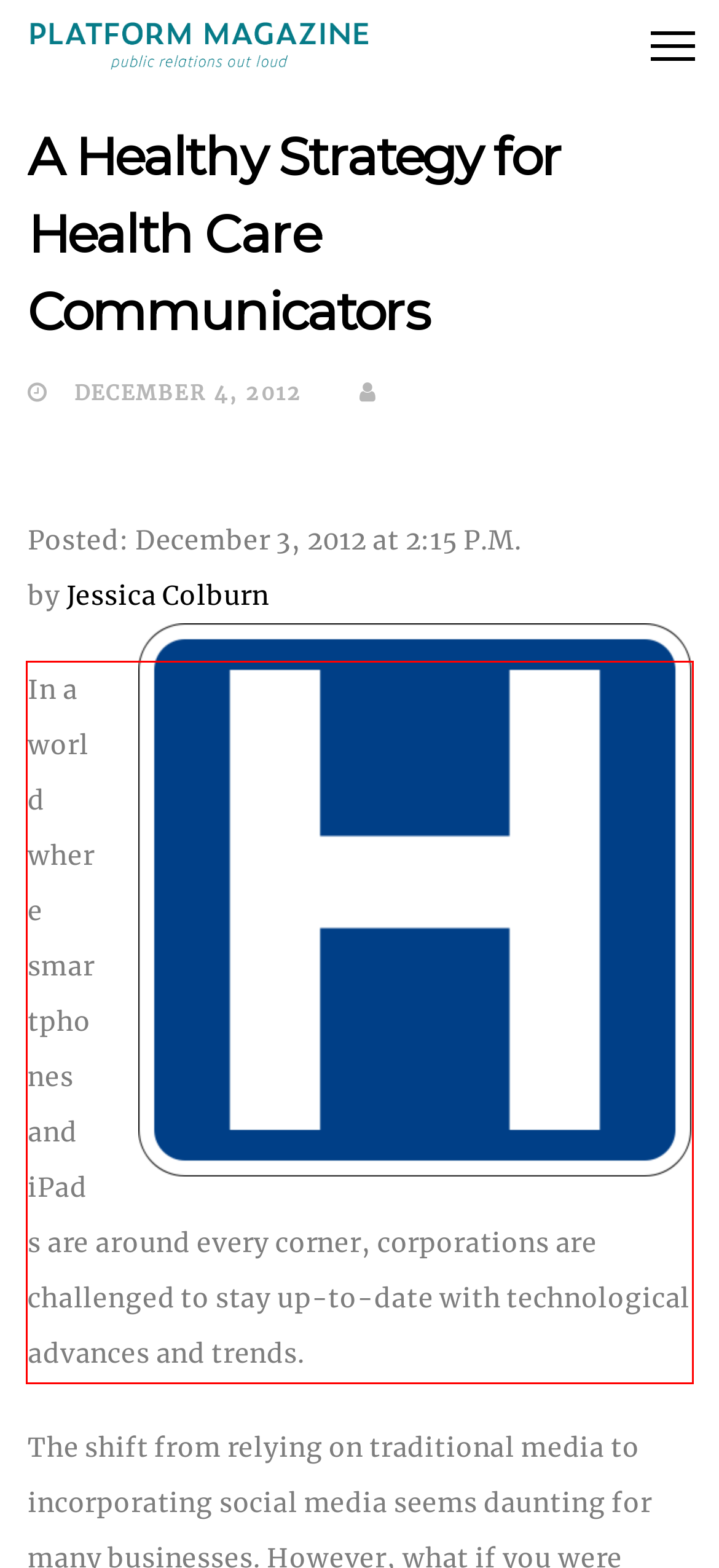Given a screenshot of a webpage containing a red rectangle bounding box, extract and provide the text content found within the red bounding box.

In a world where smartphones and iPads are around every corner, corporations are challenged to stay up-to-date with technological advances and trends.